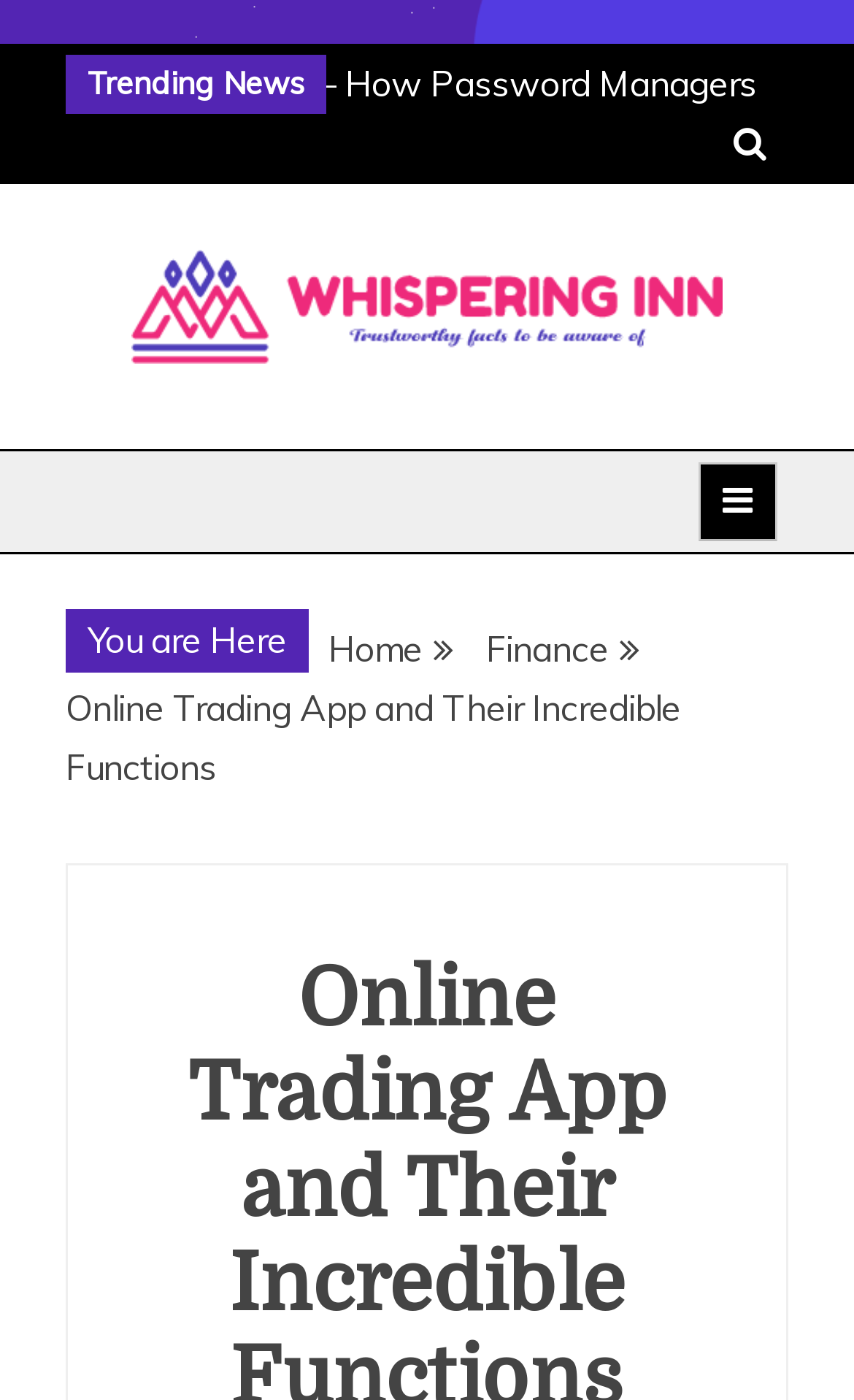What is the current page in the breadcrumb navigation?
Using the image, provide a detailed and thorough answer to the question.

I found a navigation element with the text 'Breadcrumbs' at coordinates [0.077, 0.442, 0.923, 0.57], which contains a link element with the text 'Online Trading App and Their Incredible Functions' at coordinates [0.077, 0.489, 0.797, 0.563]. This indicates that the current page is 'Online Trading App and Their Incredible Functions'.